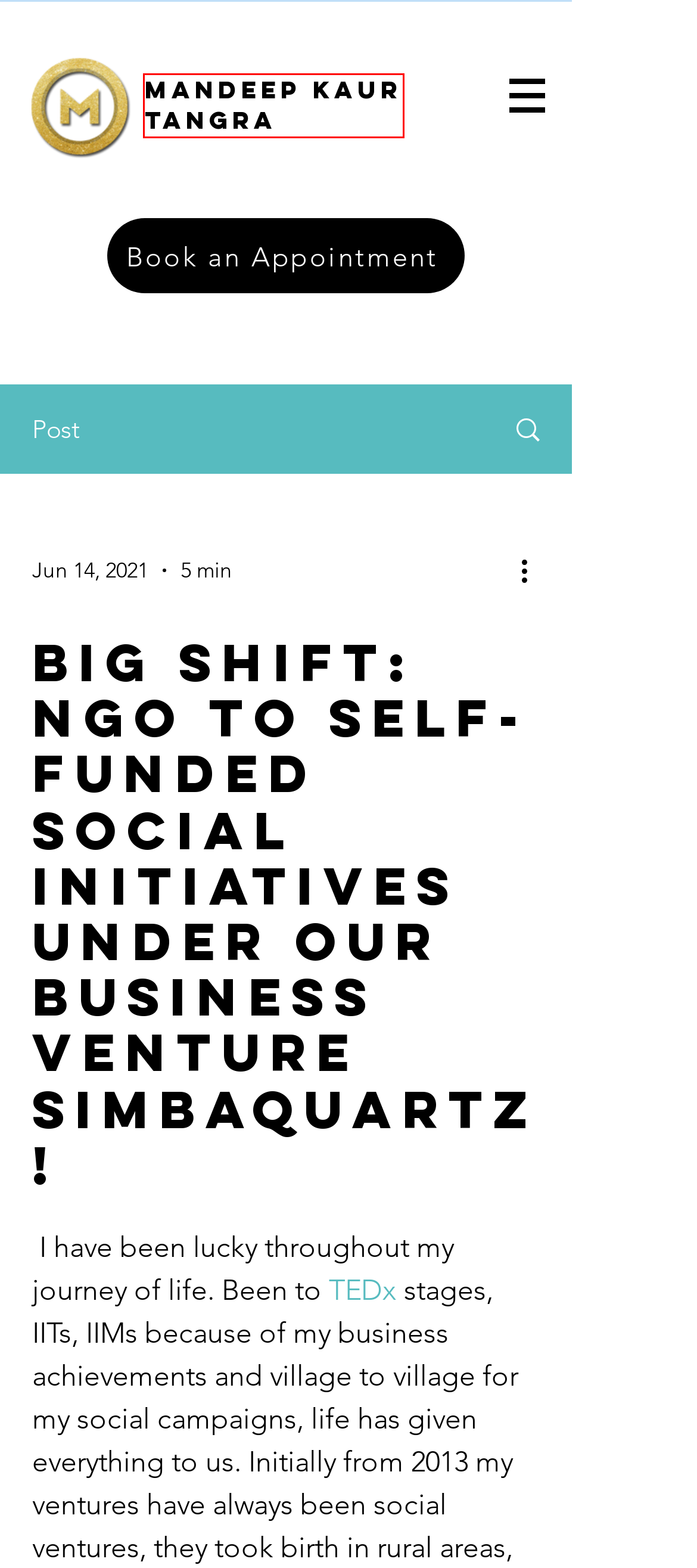Take a look at the provided webpage screenshot featuring a red bounding box around an element. Select the most appropriate webpage description for the page that loads after clicking on the element inside the red bounding box. Here are the candidates:
A. Mandeep Kaur Tangra / Founder SimbaQuartz / TedEx Speaker
B. How Is Simbacart Generating Employment In Rural India!
C. My TED Talk | Mandeep Kaur Tangra
D. Causes I Support | Mandeep Kaur Tangra
E. My Blog | Mandeep Kaur Tangra
F. Privacy Policy | Mandeep Kaur Tangra
G. SimbaQuartz -Diversity Rich Organization From Rural India
H. My Webinars & Guest Lecture | Mandeep Kaur Tangra

A